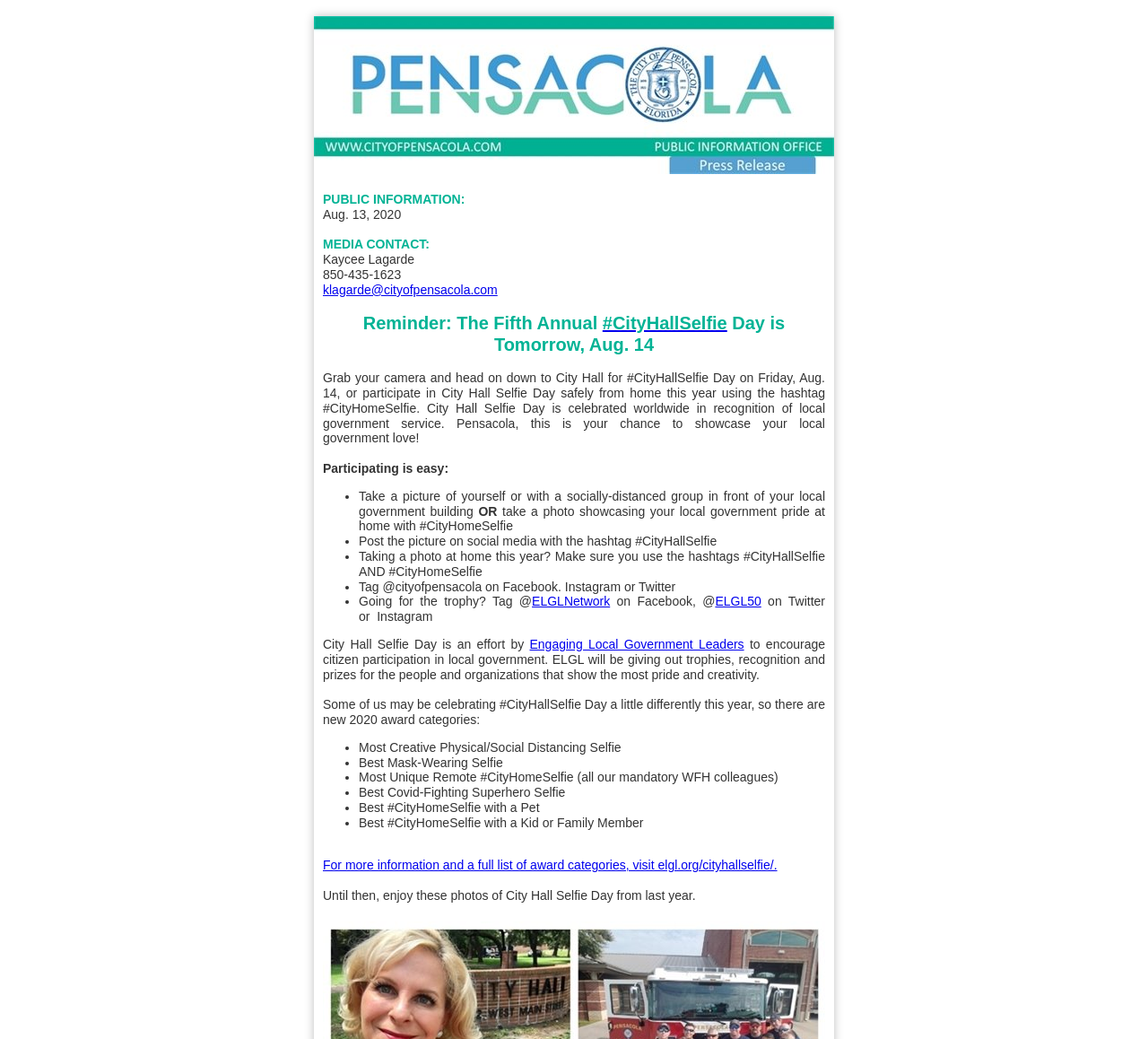What is the headline of the webpage?

Reminder: The Fifth Annual #CityHallSelfie Day is
Tomorrow, Aug. 14